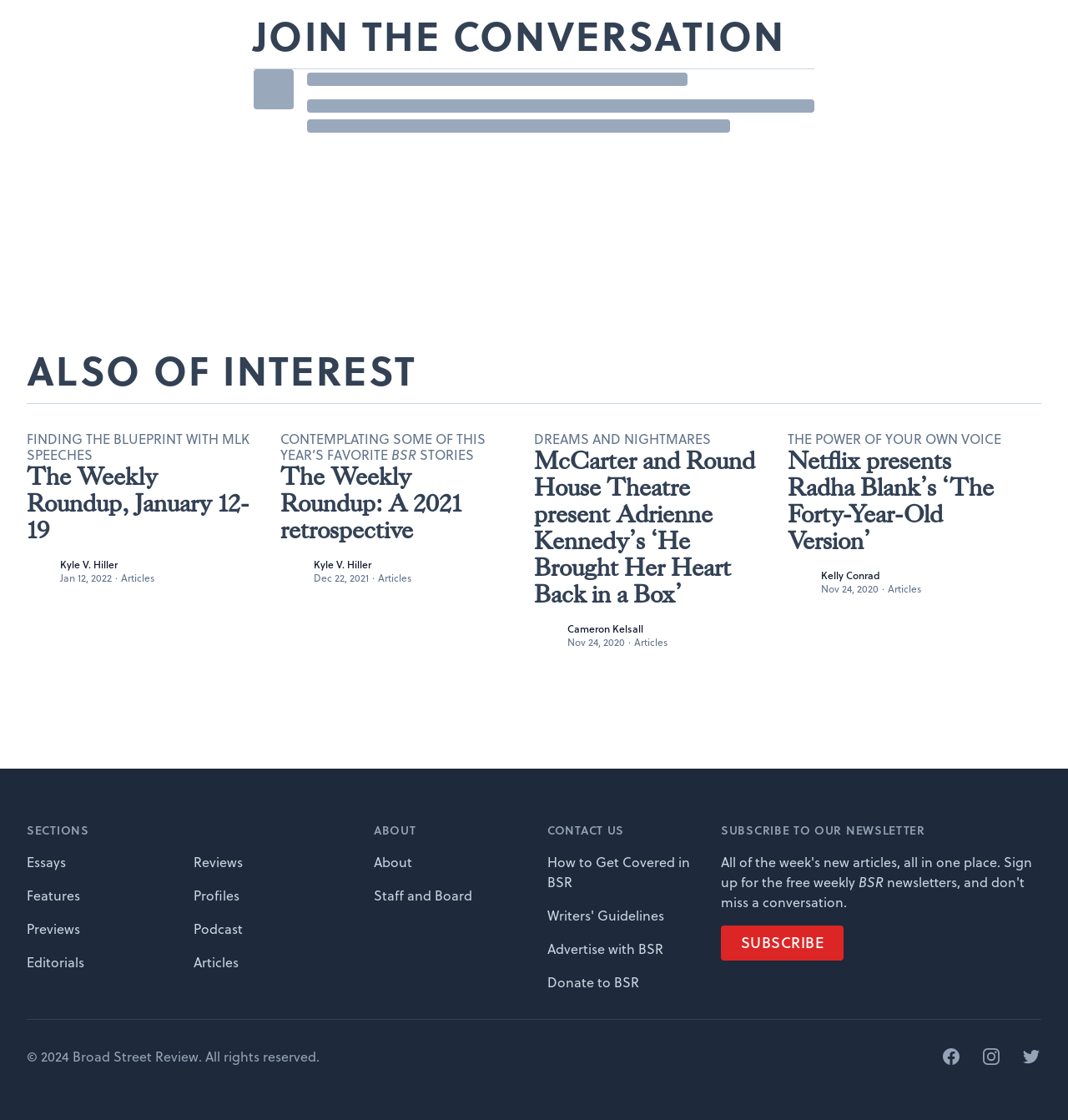Please identify the bounding box coordinates for the region that you need to click to follow this instruction: "Subscribe to the newsletter".

[0.675, 0.826, 0.79, 0.858]